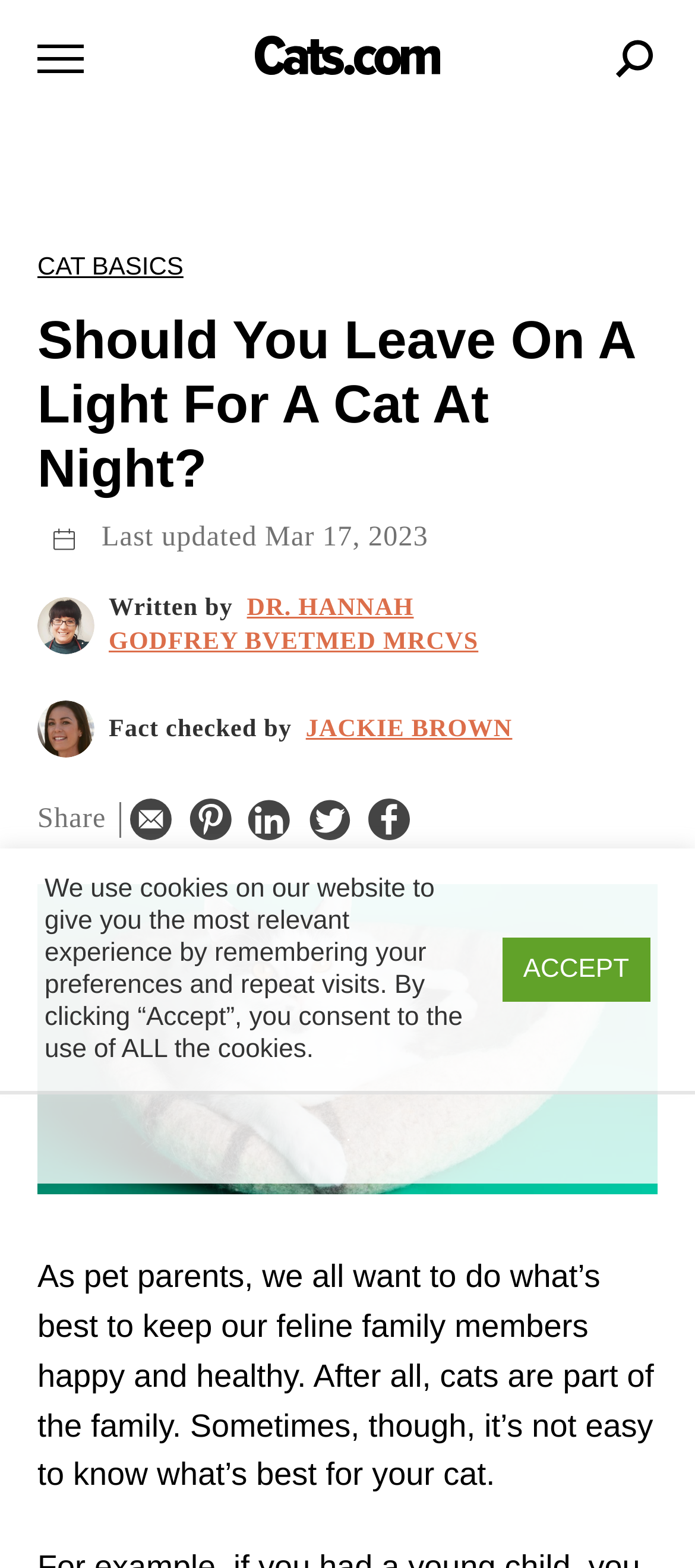Give a detailed account of the webpage.

This webpage is about whether cats need a night light, with a vet-written guide providing insights on the topic. At the top left corner, there is a link to skip to the content. Next to it, there is a small image. Below these elements, there is a layout table with a link to the website "Cats.com" and an image of the website's logo.

On the left side of the page, there is a menu with a link to "CAT BASICS". Below this menu, there is a header section that spans the entire width of the page. The header section contains the title "Should You Leave On A Light For A Cat At Night?" in a large font, followed by an image of a calendar icon, the last updated date, and the author's information, including their name, title, and avatar photo.

Below the header section, there are social media sharing links, including Email, Pinterest, Linkedin, Twitter, and Facebook, each with its corresponding icon. Next to these links, there is a large image of a white and black cat.

The main content of the webpage starts below the image, with a paragraph of text discussing the importance of keeping cats happy and healthy. The text is divided into multiple sections, with each section discussing a different aspect of the topic.

At the bottom of the page, there is a cookie consent notification with a button to accept all cookies. There are also two advertisement iframes, one above the cookie notification and another below it.